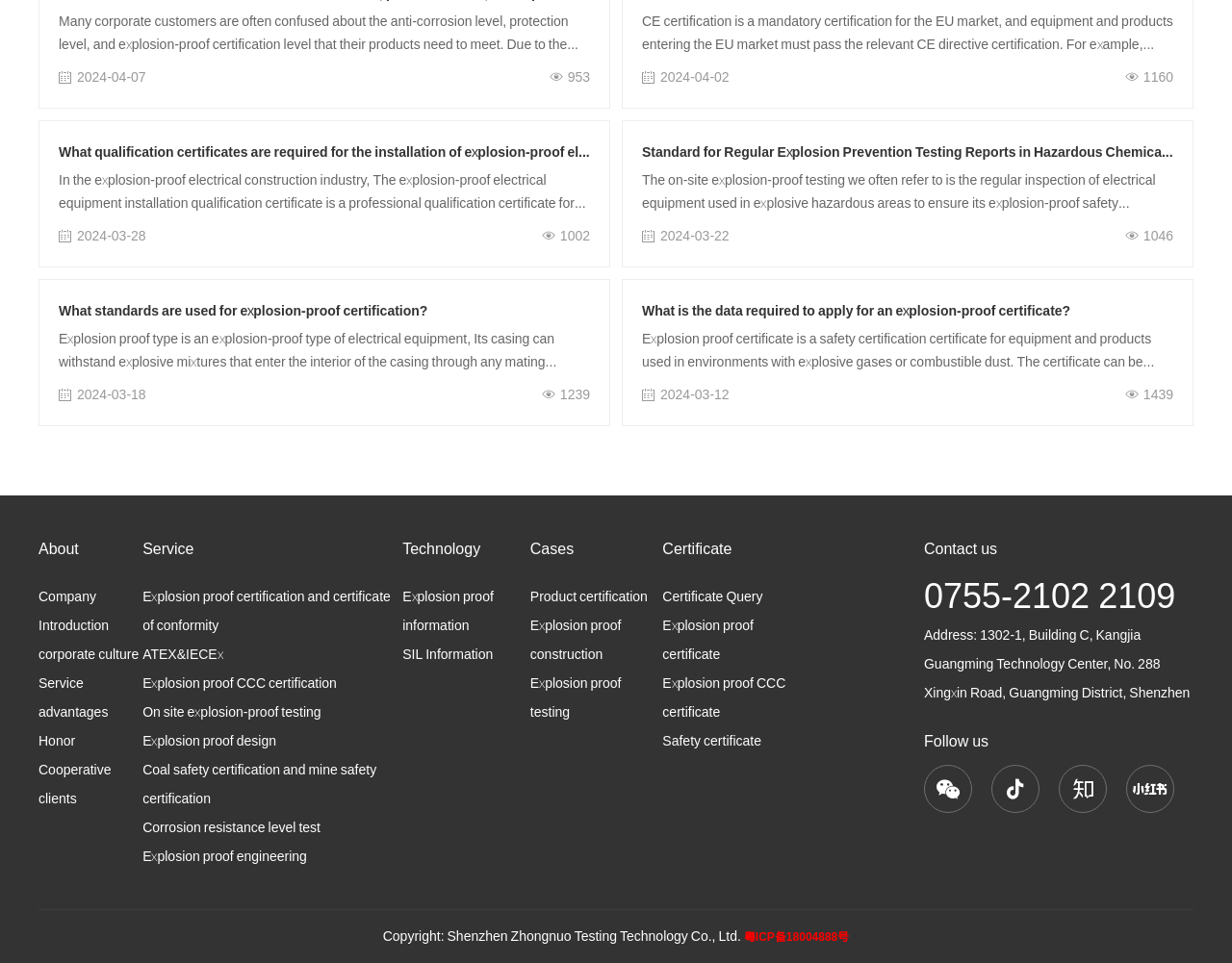Can you determine the bounding box coordinates of the area that needs to be clicked to fulfill the following instruction: "Follow us on WeChat"?

[0.75, 0.794, 0.789, 0.844]